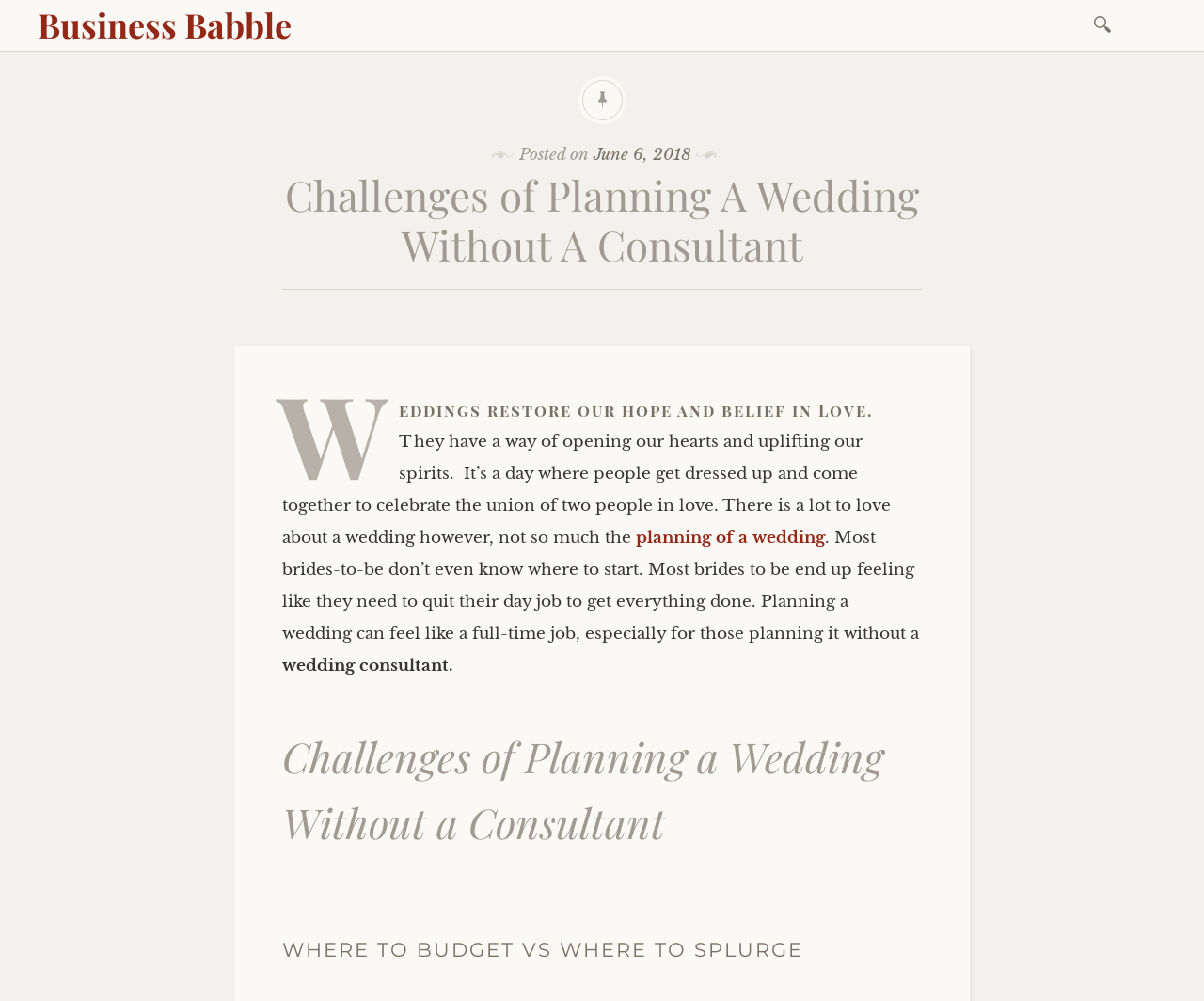Give a concise answer of one word or phrase to the question: 
What is the position of the 'Skip to content' link?

Top right